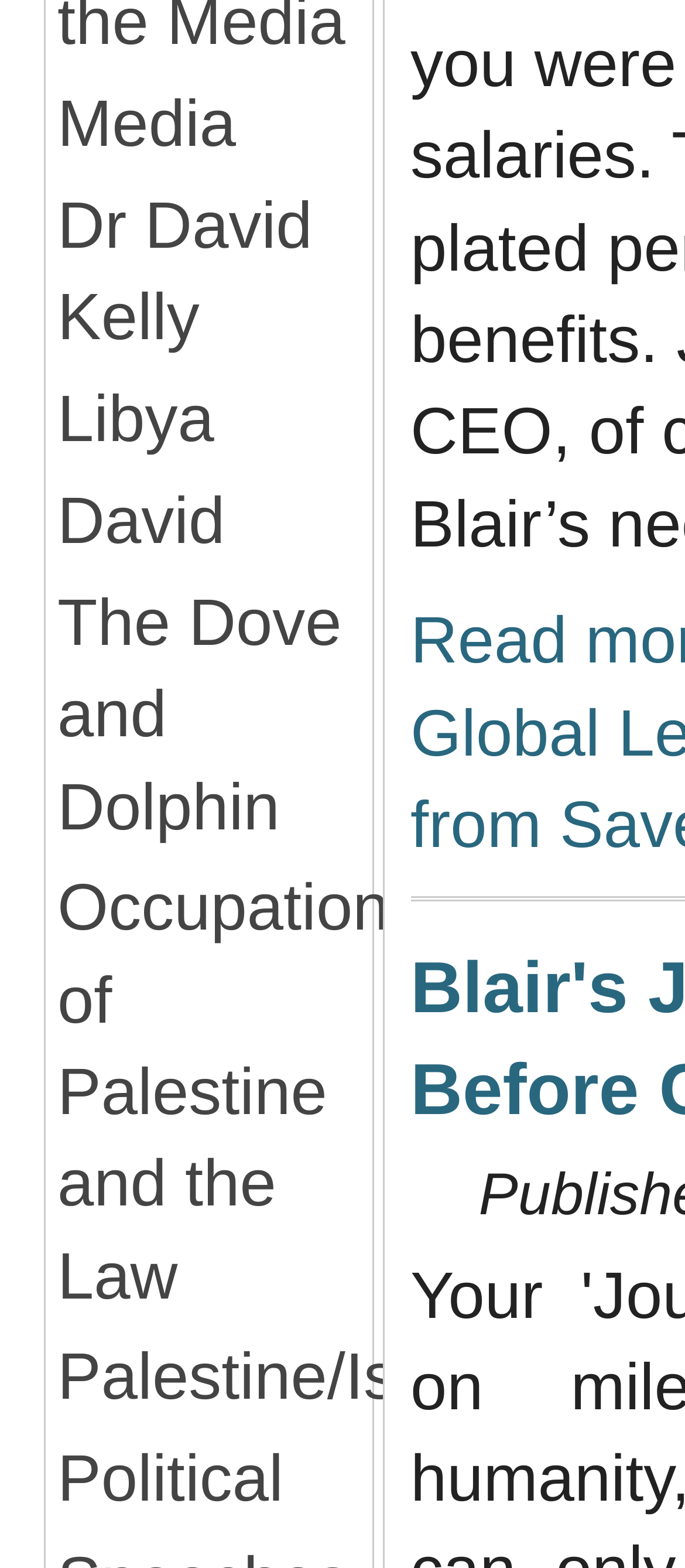What is the longest category name?
Your answer should be a single word or phrase derived from the screenshot.

Occupation of Palestine and the Law